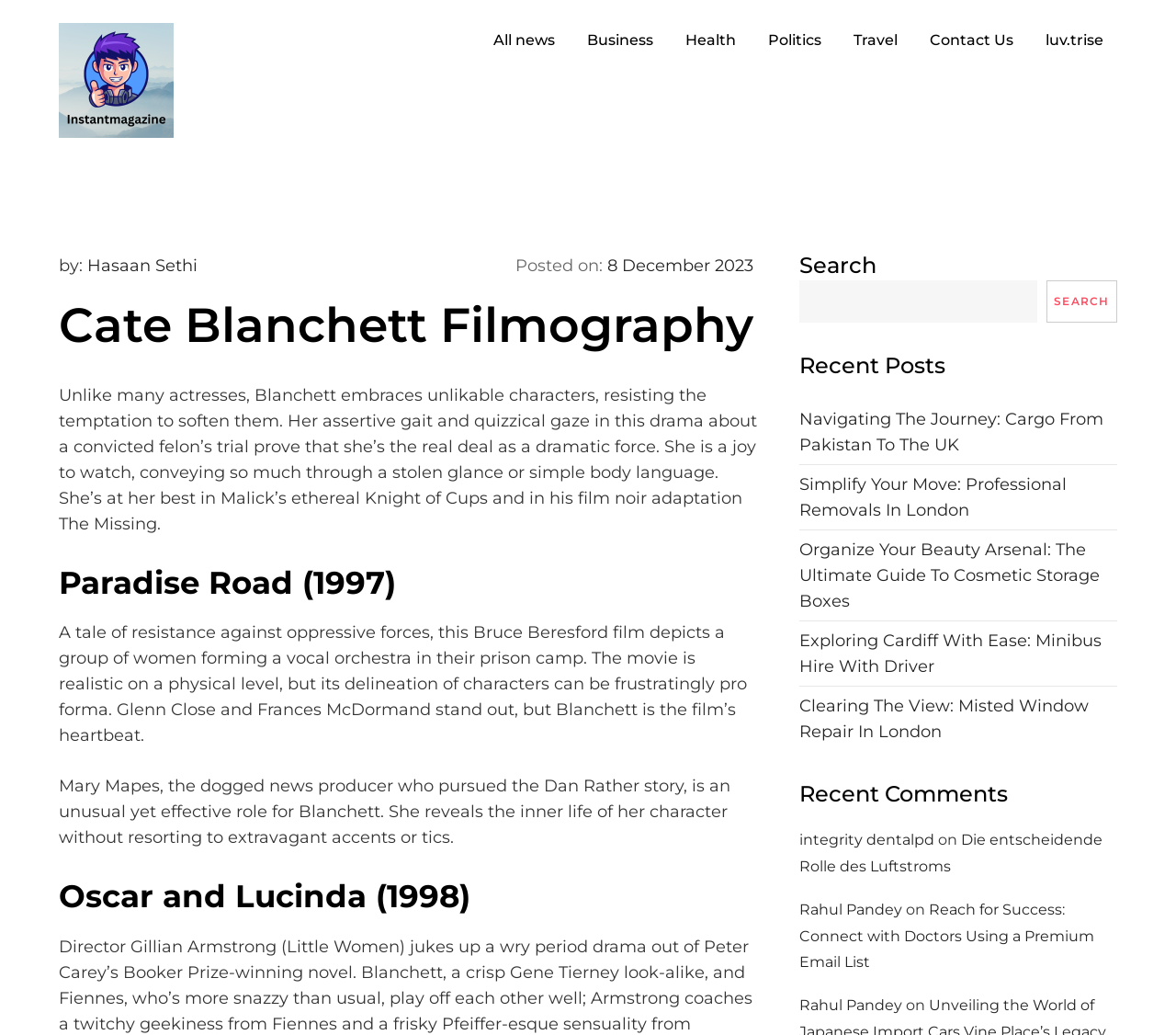Locate the bounding box coordinates of the element I should click to achieve the following instruction: "Contact Us".

[0.779, 0.012, 0.873, 0.066]